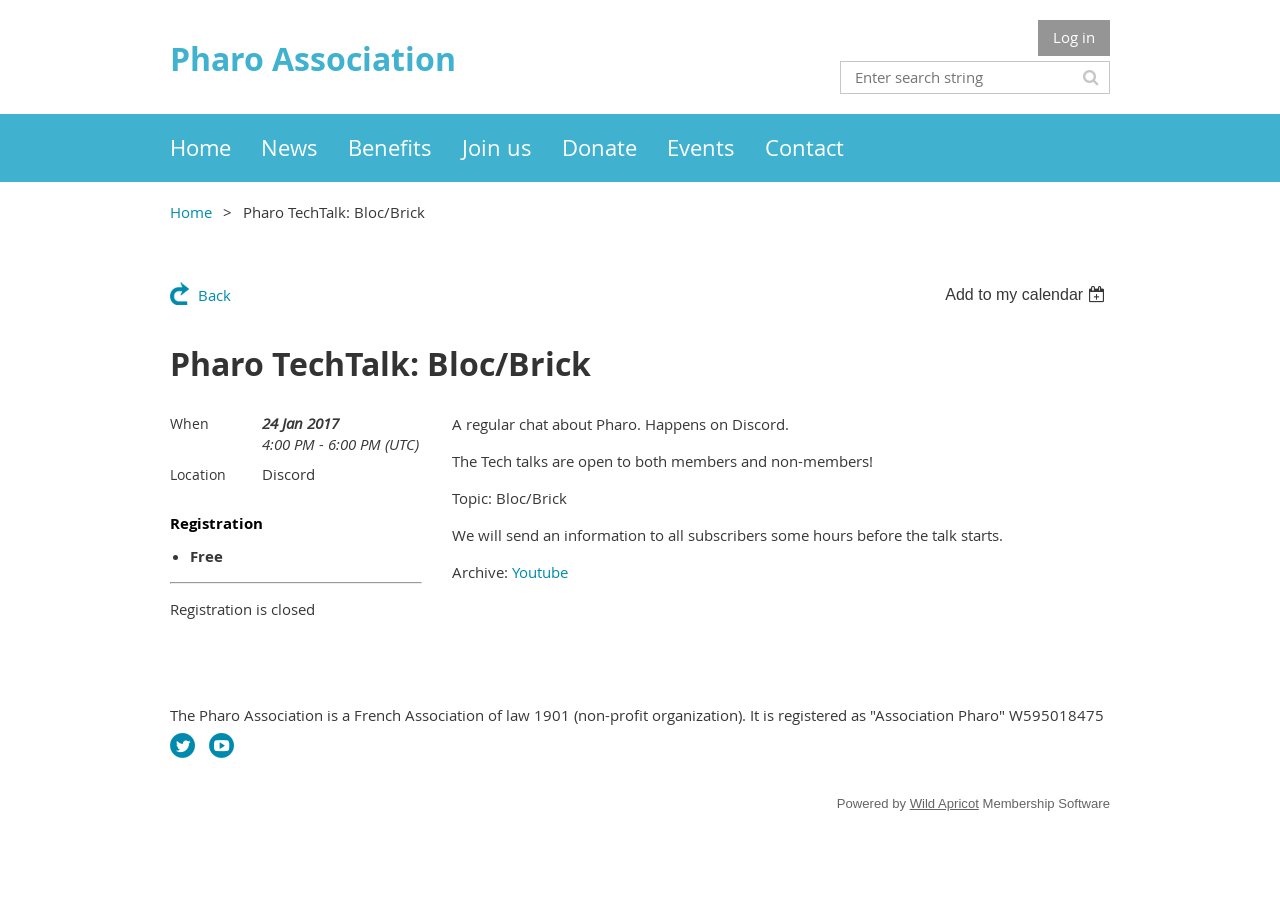Is the event registration free?
Examine the image and provide an in-depth answer to the question.

I found that the event registration is free by looking at the ListMarker '•' and the StaticText 'Free' which suggests that the registration is free.